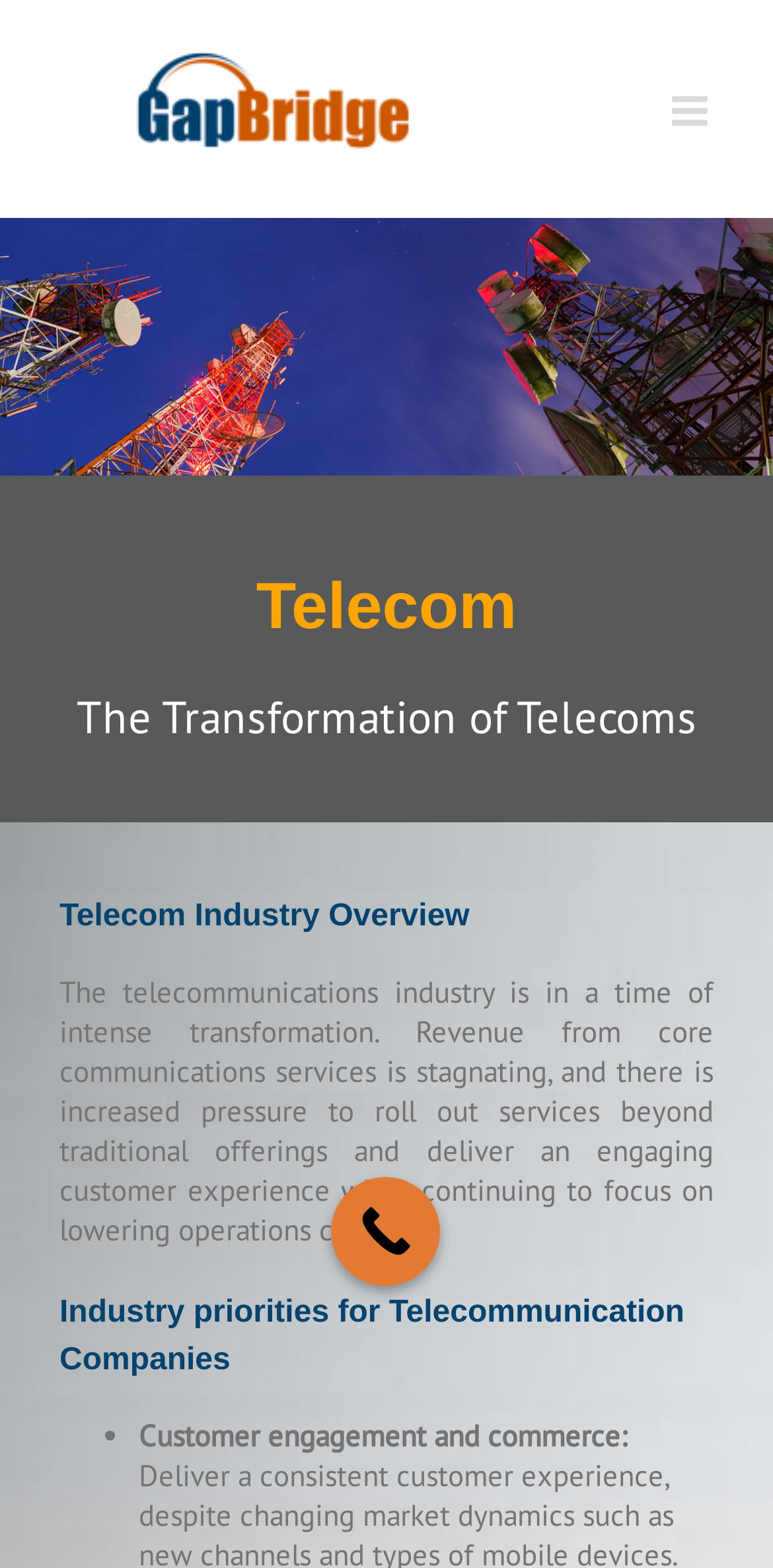Using the provided description: "alt="GapBridge Software Services"", find the bounding box coordinates of the corresponding UI element. The output should be four float numbers between 0 and 1, in the format [left, top, right, bottom].

[0.077, 0.025, 0.641, 0.114]